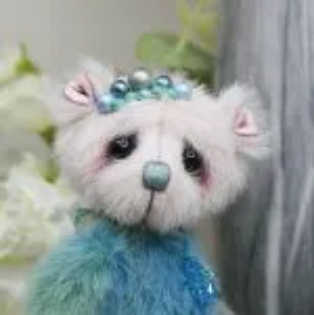Provide a comprehensive description of the image.

This image features a charming artist teddy bear known as "Nemo v3," crafted by Jane Mogford of Pipkins Bears. Standing at 5 inches tall, Nemo has been beautifully designed with a blend of soft, fluffy fabrics in shades of white and teal. Delicate pearl-like beads adorn his head, enhancing his whimsical appearance. His expressive face, with dark glassy eyes and a hand-stitched nose, showcases fine needle sculpting that adds depth and personality. The intricate details, including hand shading on his facial features, bring Nemo to life, making him a unique addition to any collection. Set against a softly blurred background of floral elements, this delightful bear epitomizes the artistry and care inherent in handmade creations.